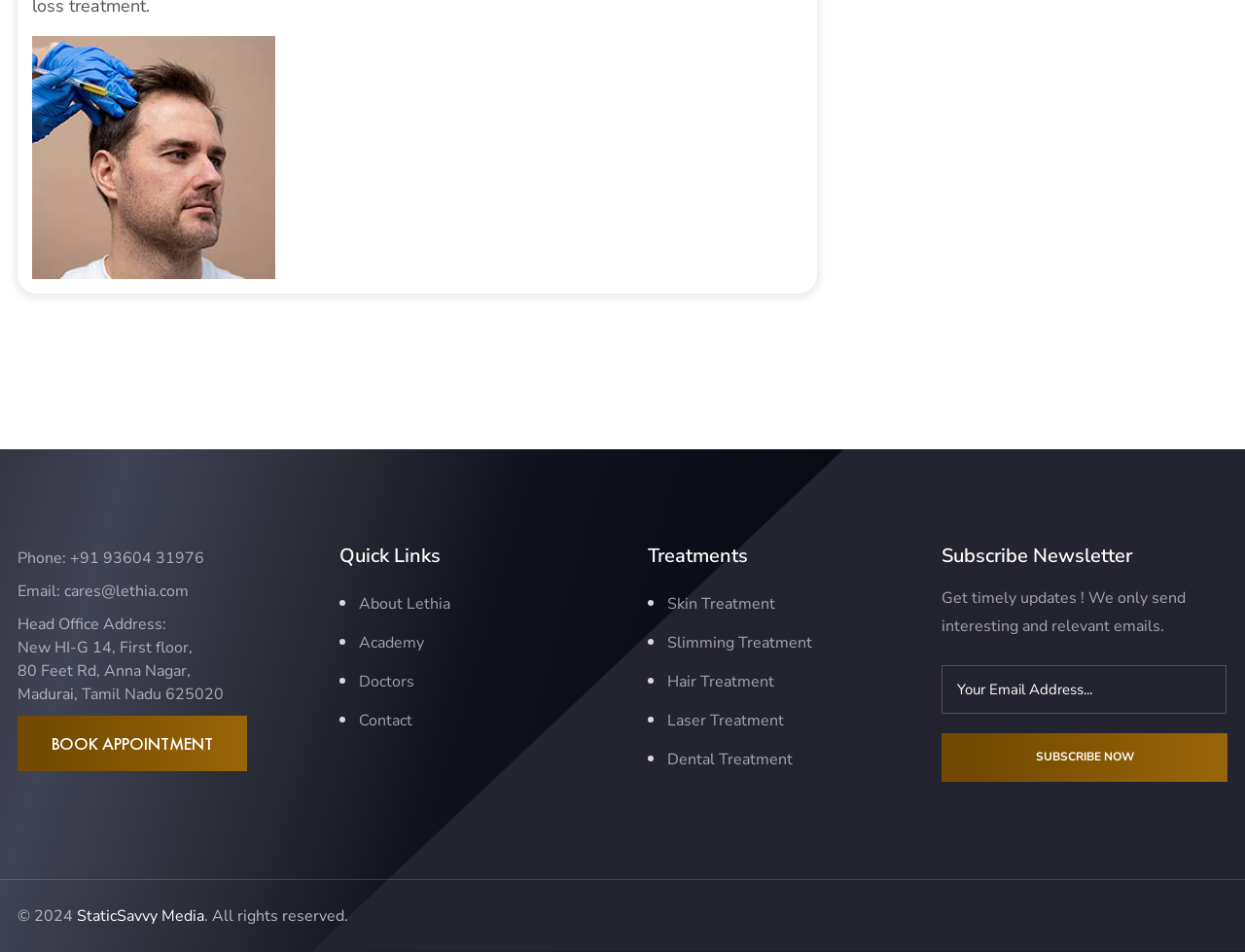Locate the bounding box coordinates of the element that should be clicked to execute the following instruction: "Click the SUBSCRIBE NOW button".

[0.756, 0.77, 0.986, 0.821]